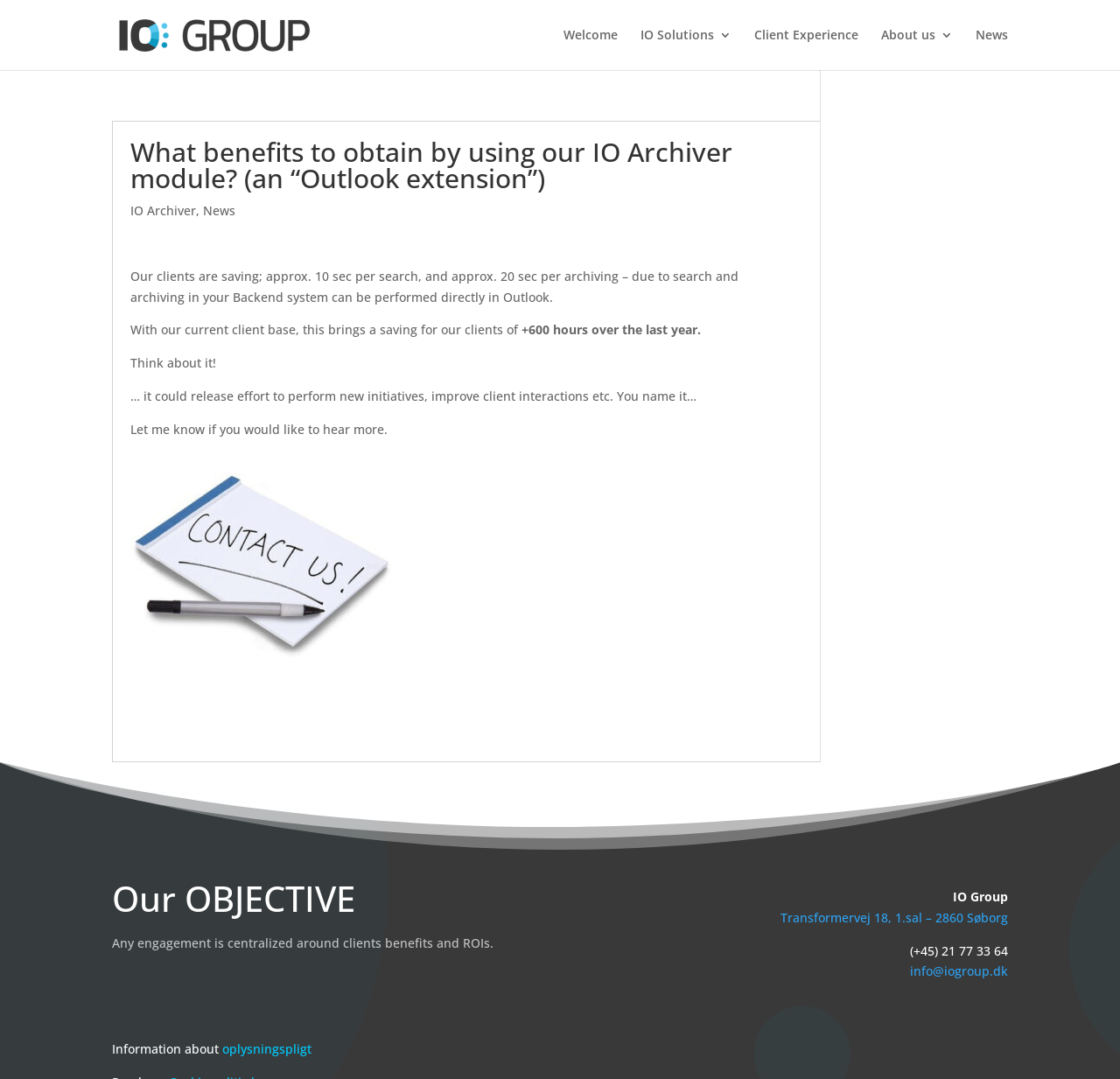Find and extract the text of the primary heading on the webpage.

What benefits to obtain by using our IO Archiver module? (an “Outlook extension”)